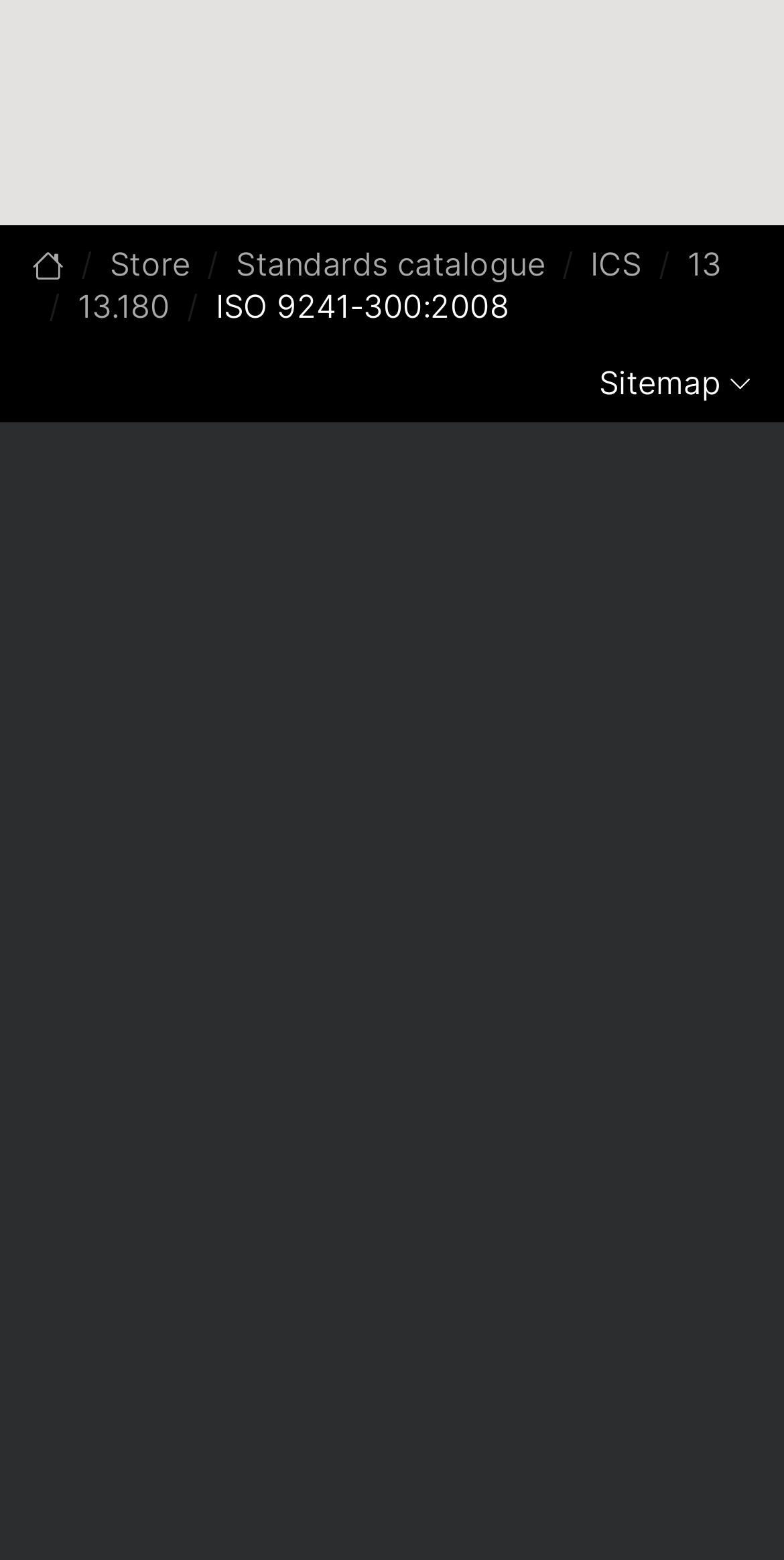Please reply to the following question using a single word or phrase: 
What is the title of the standard listed on the page?

ISO 9241-300:2008